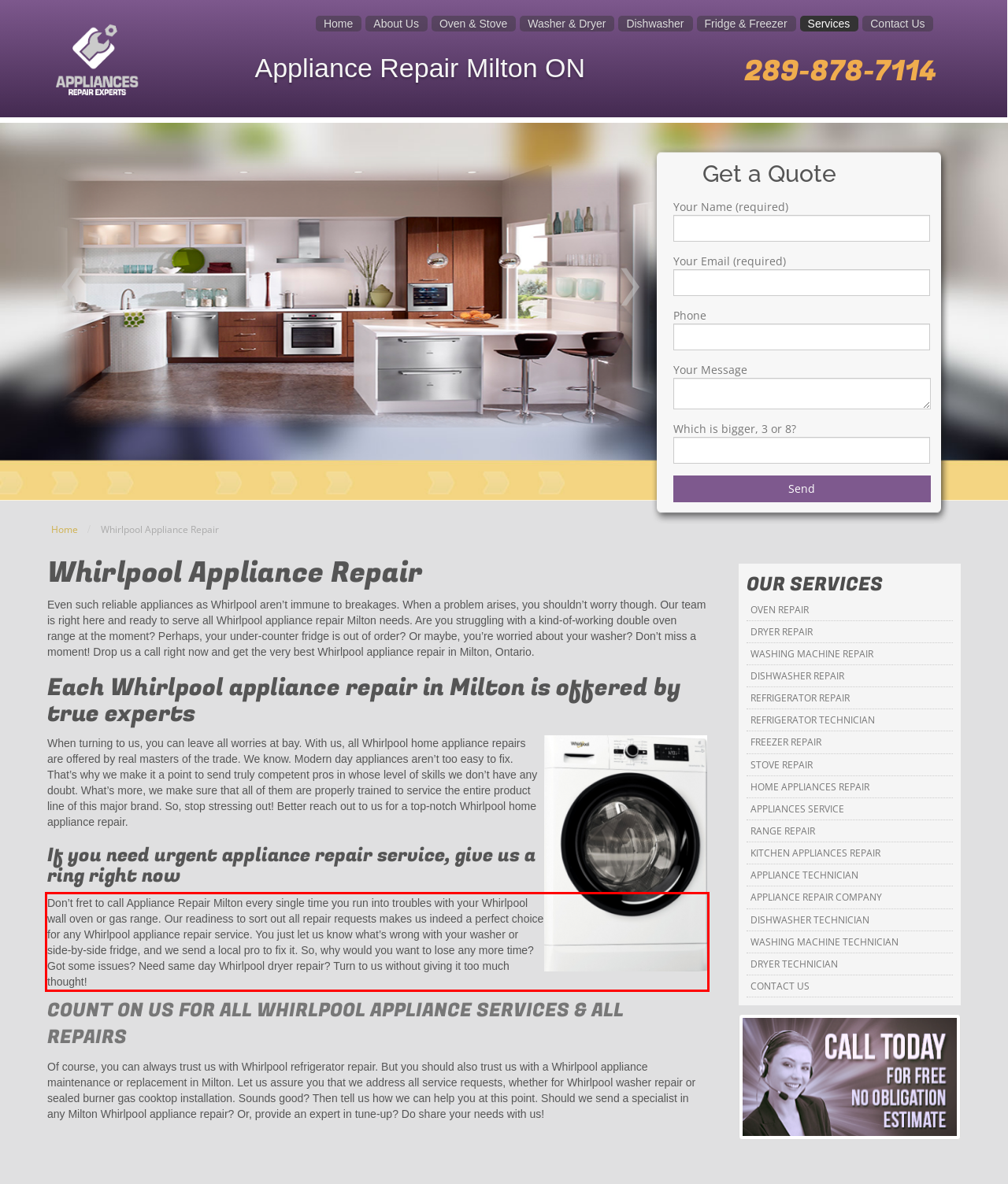Please analyze the provided webpage screenshot and perform OCR to extract the text content from the red rectangle bounding box.

Don’t fret to call Appliance Repair Milton every single time you run into troubles with your Whirlpool wall oven or gas range. Our readiness to sort out all repair requests makes us indeed a perfect choice for any Whirlpool appliance repair service. You just let us know what’s wrong with your washer or side-by-side fridge, and we send a local pro to fix it. So, why would you want to lose any more time? Got some issues? Need same day Whirlpool dryer repair? Turn to us without giving it too much thought!